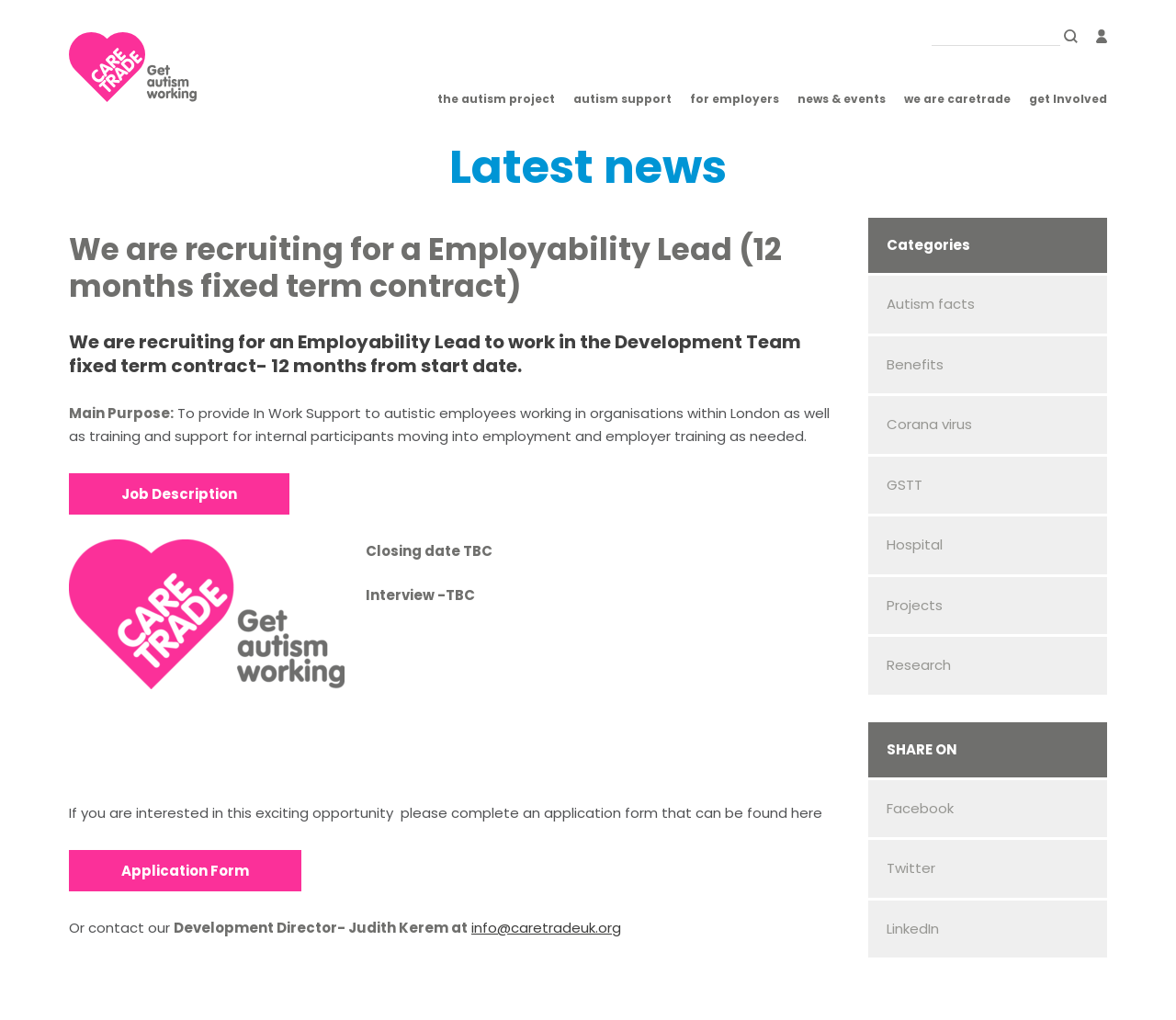Give a one-word or short-phrase answer to the following question: 
What is the job title being recruited?

Employability Lead